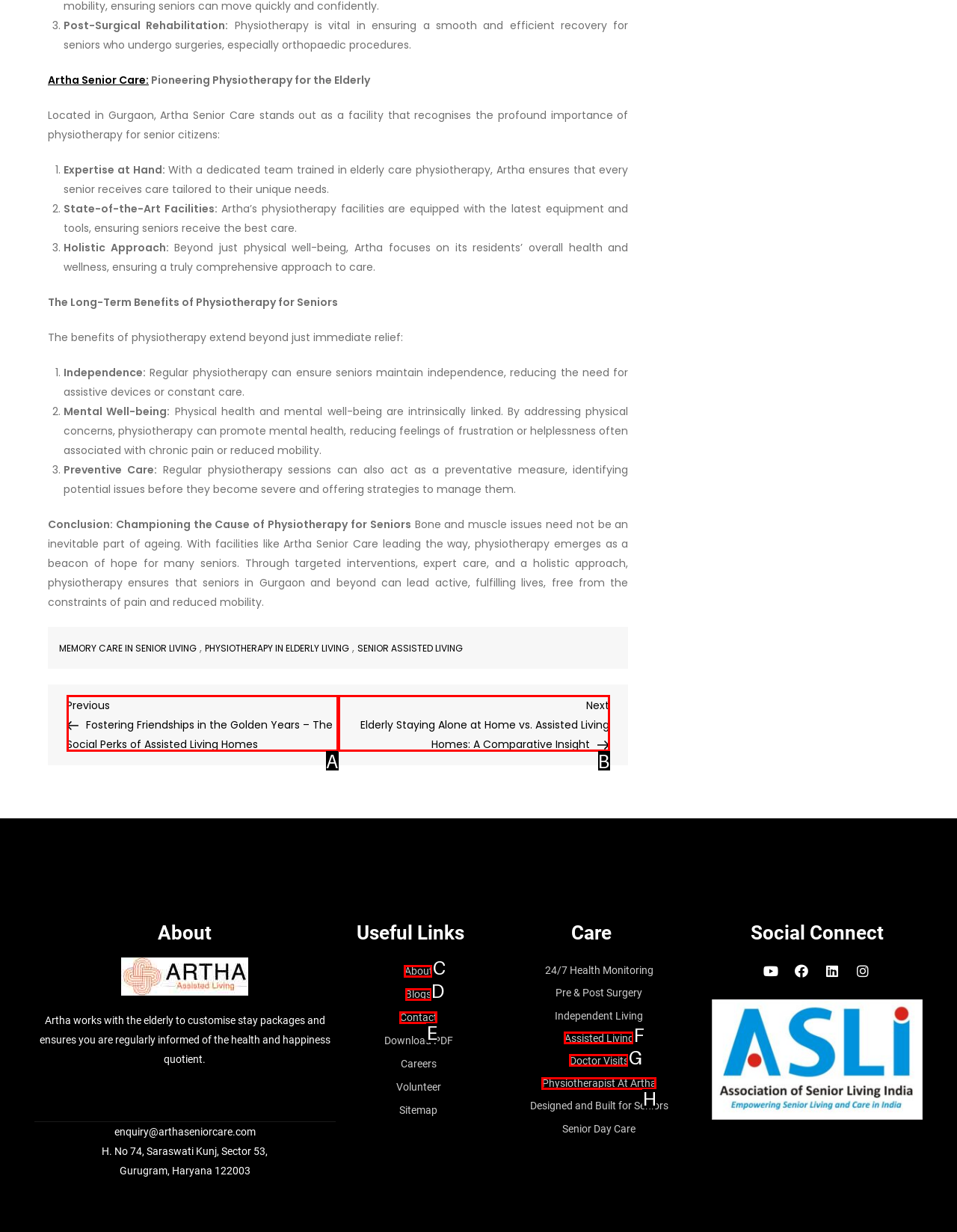Based on the element described as: Assisted Living
Find and respond with the letter of the correct UI element.

F